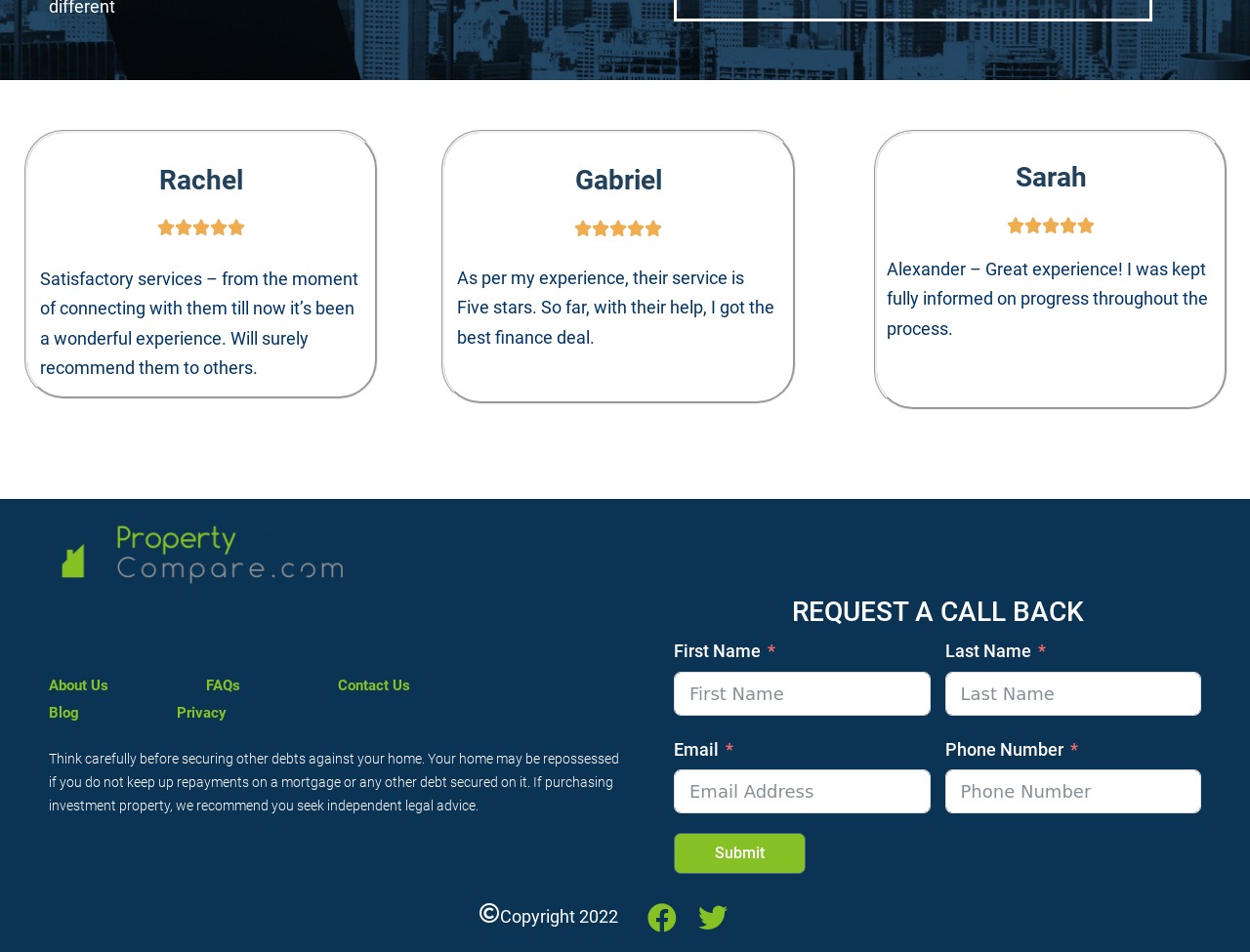Pinpoint the bounding box coordinates of the element you need to click to execute the following instruction: "Enter your 'Phone Number'". The bounding box should be represented by four float numbers between 0 and 1, in the format [left, top, right, bottom].

[0.756, 0.808, 0.961, 0.855]